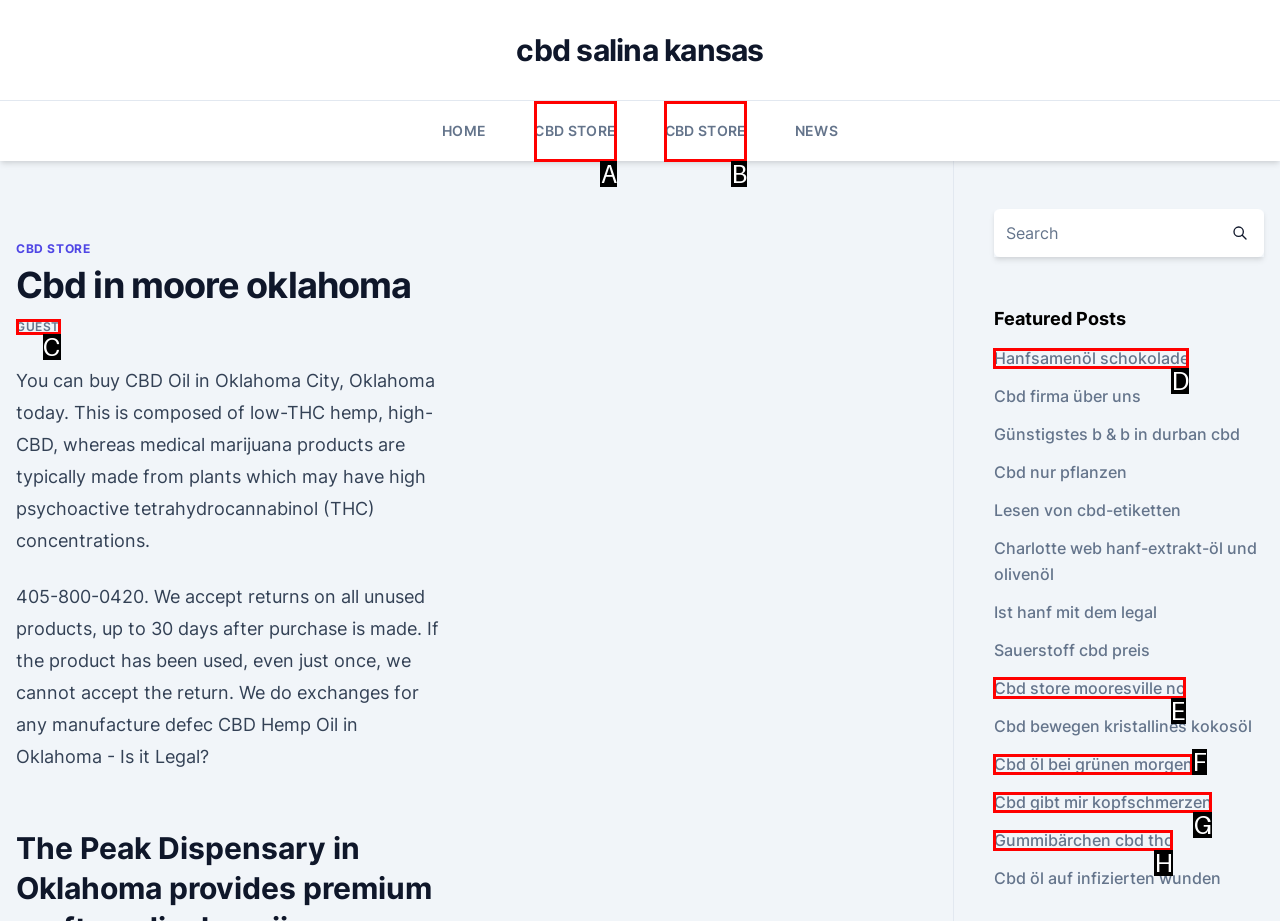Select the letter of the UI element that matches this task: Visit Cbd store mooresville nc
Provide the answer as the letter of the correct choice.

E